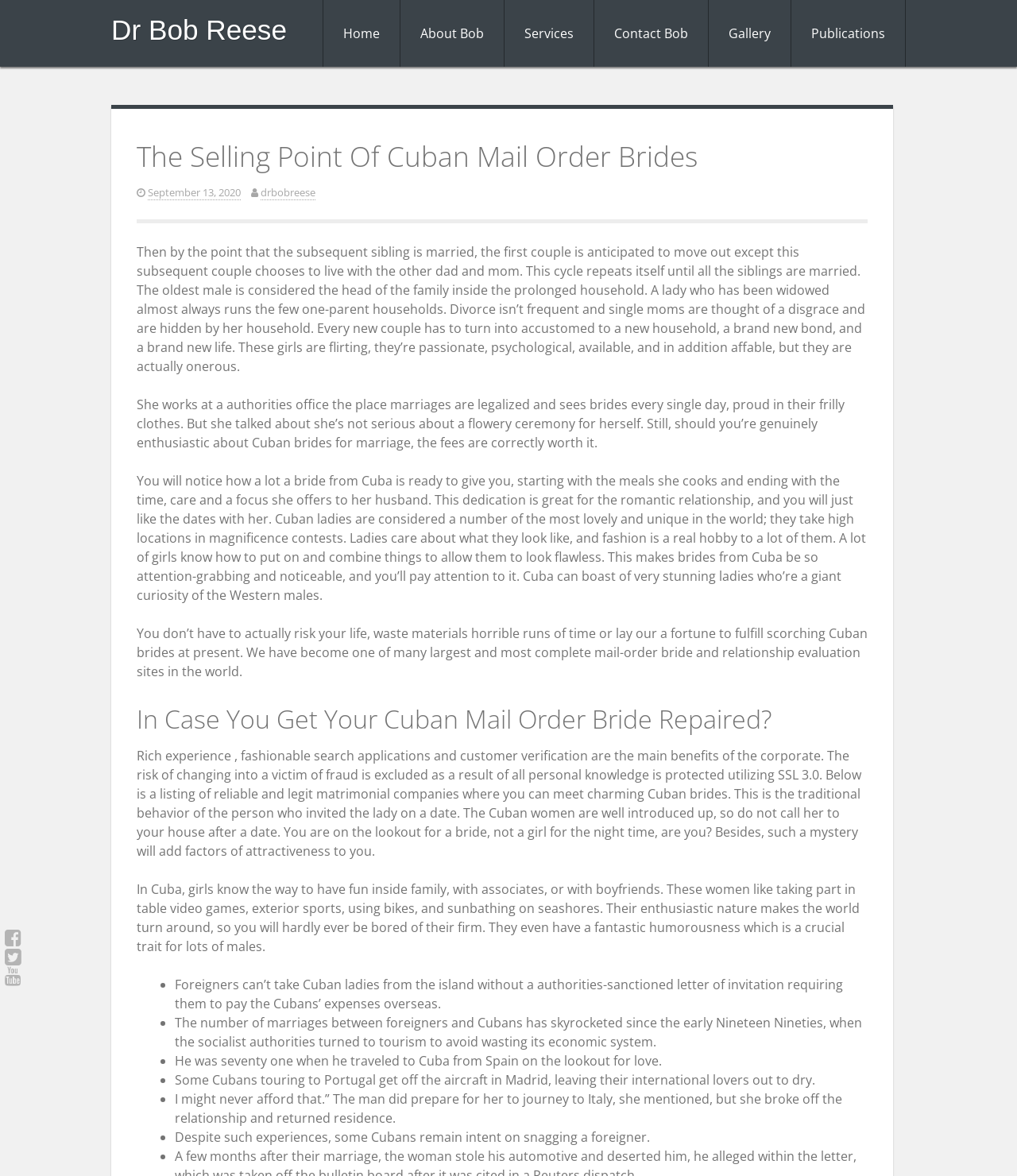What is a requirement for foreigners to take Cuban women from the island?
Based on the image, answer the question with a single word or brief phrase.

Government-sanctioned letter of invitation